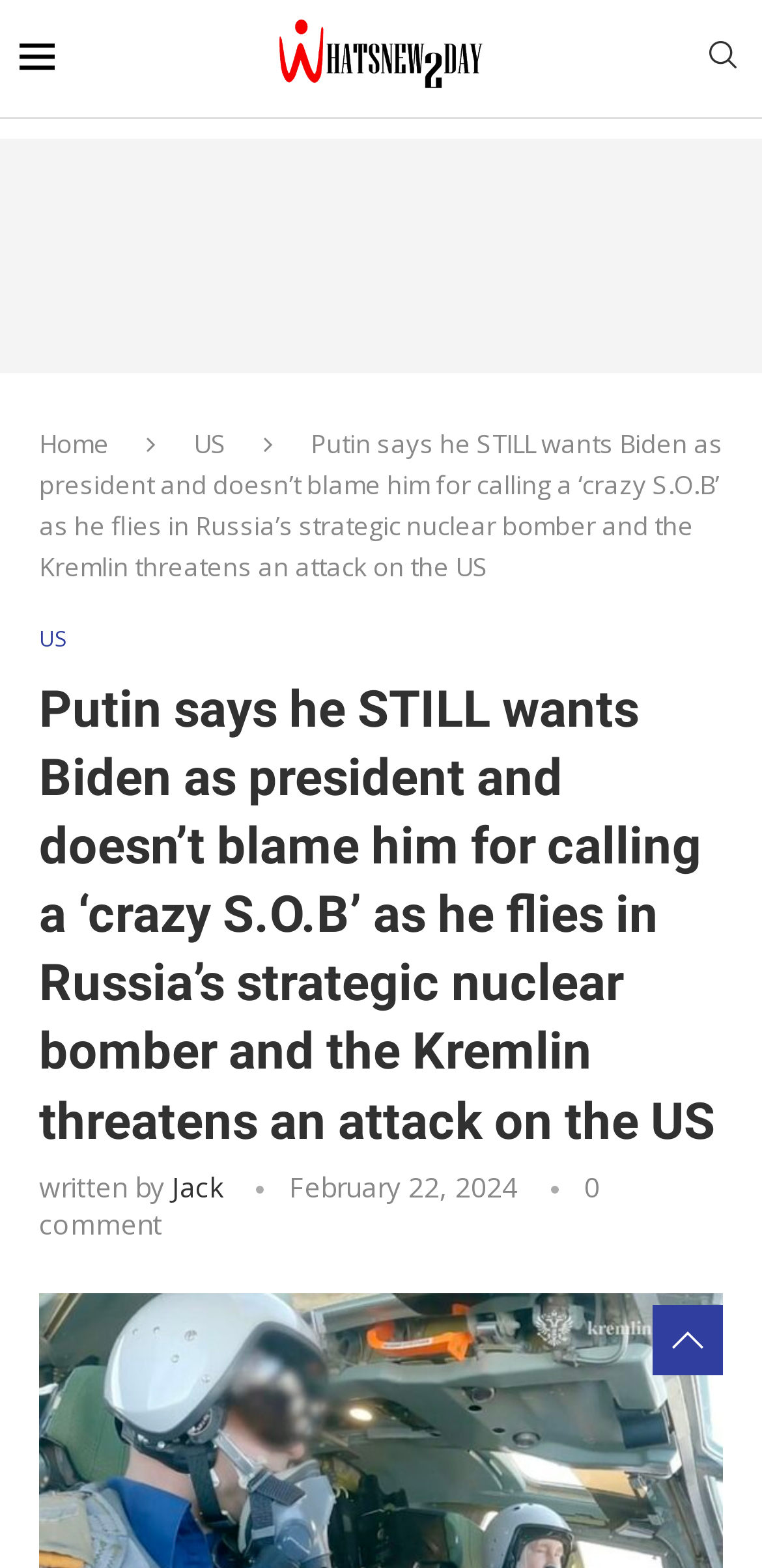Kindly respond to the following question with a single word or a brief phrase: 
What is the name of the website?

WhatsNew2Day